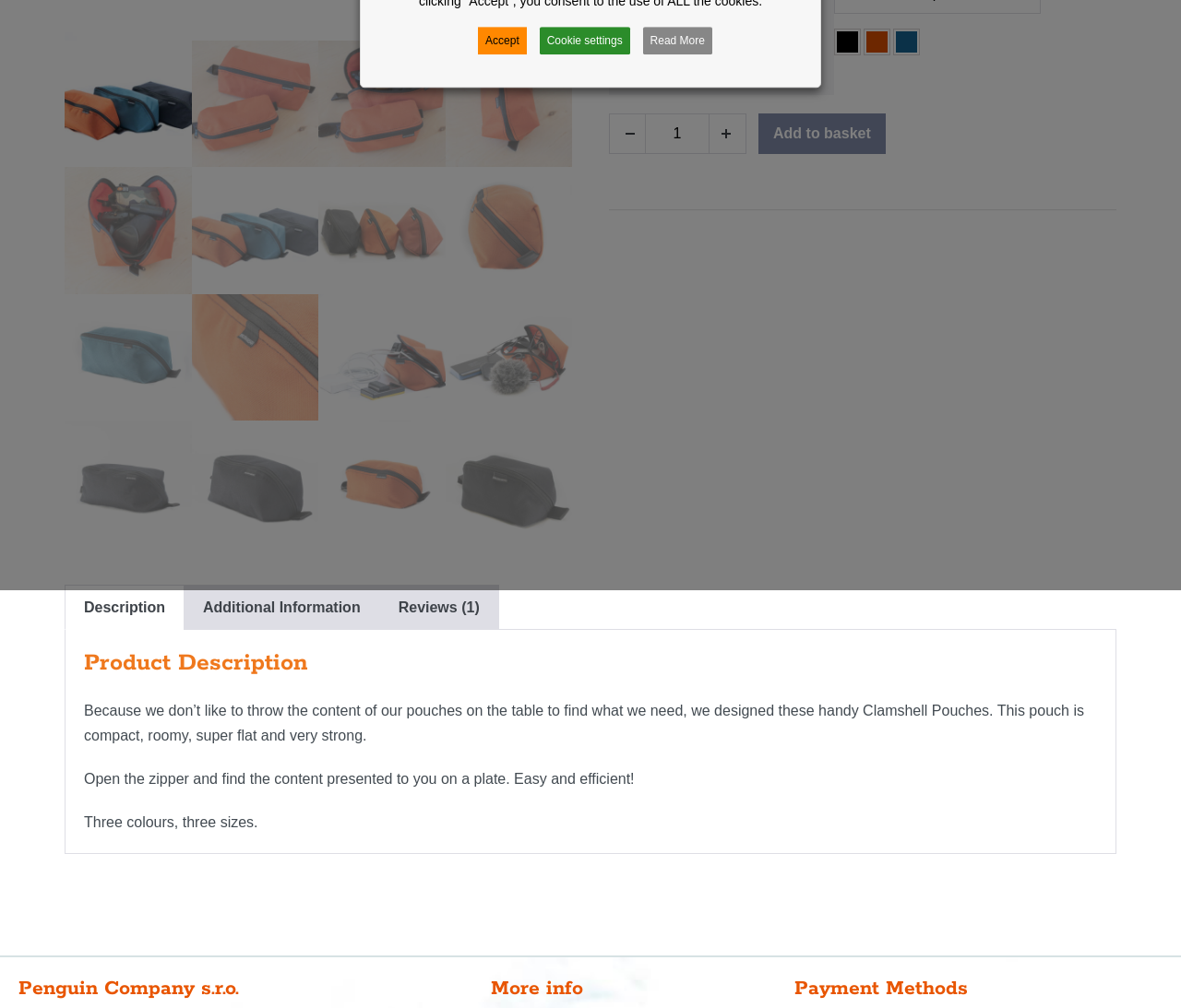From the element description Read More, predict the bounding box coordinates of the UI element. The coordinates must be specified in the format (top-left x, top-left y, bottom-right x, bottom-right y) and should be within the 0 to 1 range.

[0.544, 0.026, 0.603, 0.054]